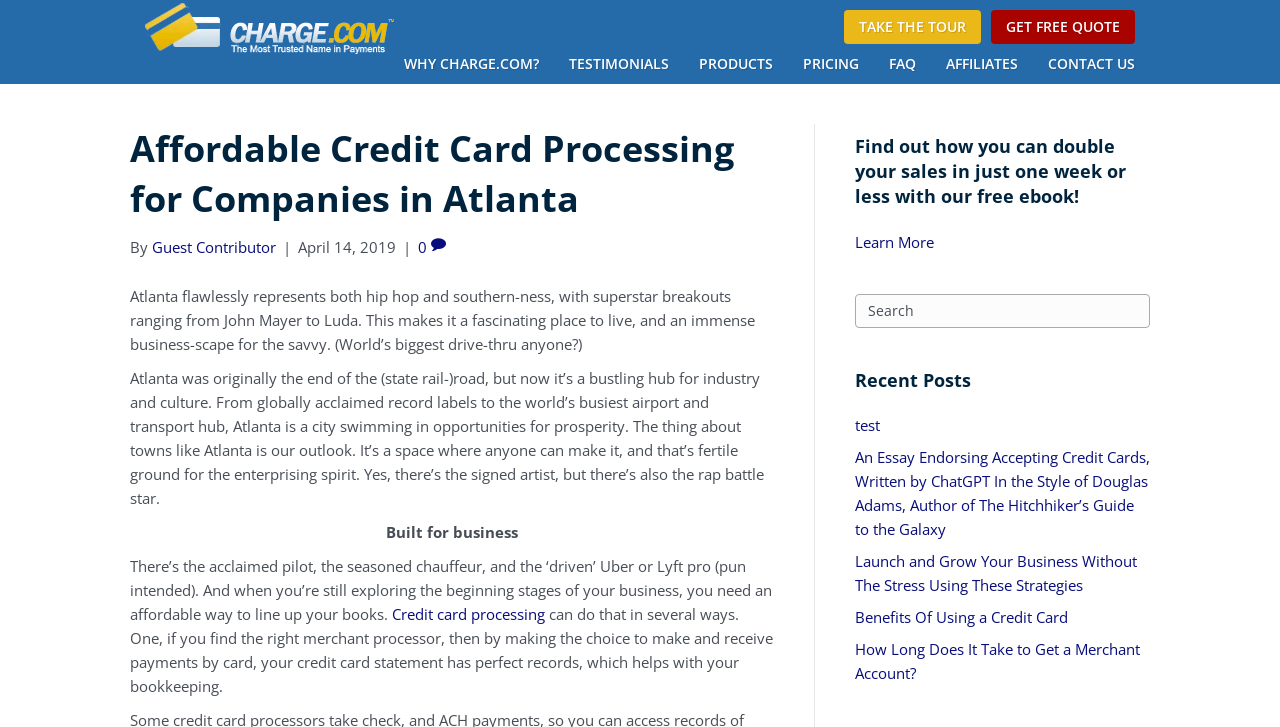What is the title of the ebook offered on the webpage?
Using the image, respond with a single word or phrase.

Double your sales in just one week or less